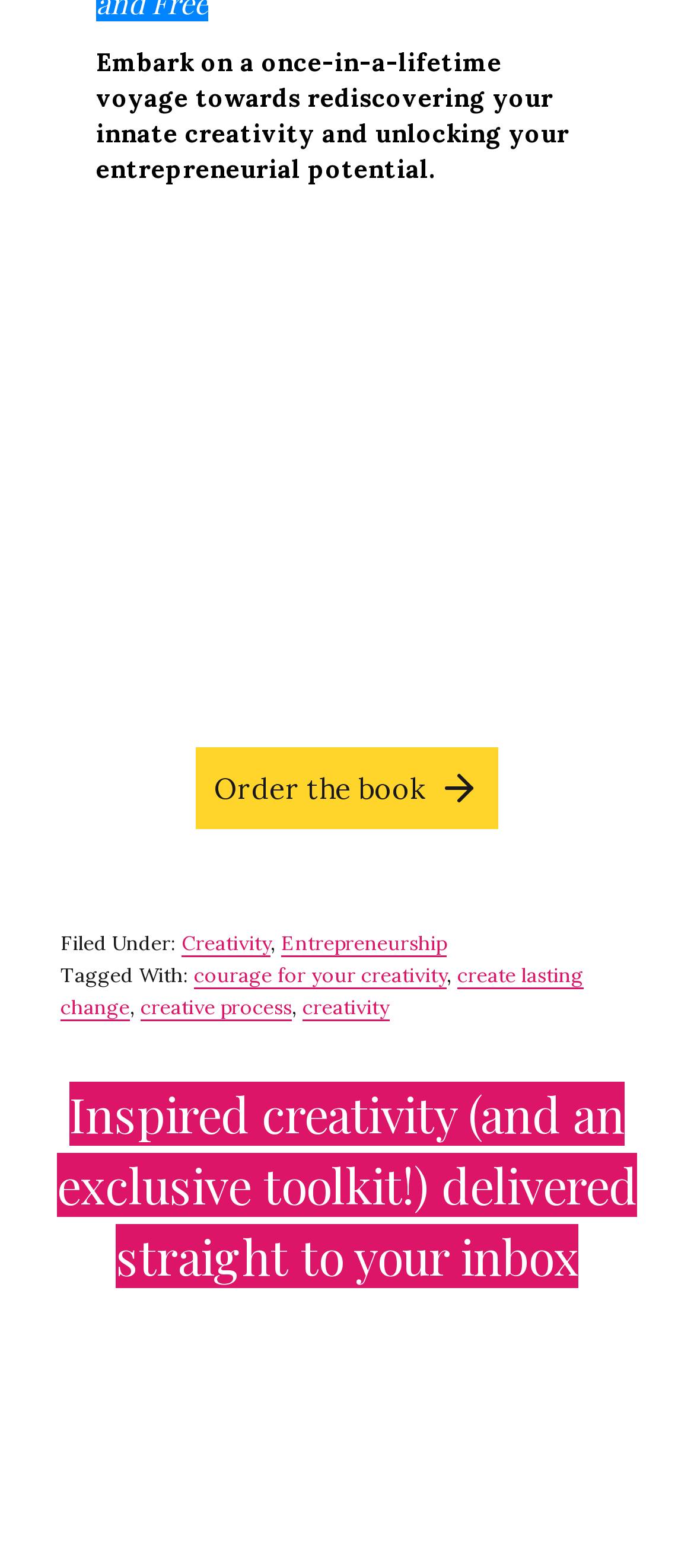What is the content of the image on the webpage?
Provide a short answer using one word or a brief phrase based on the image.

Unknown